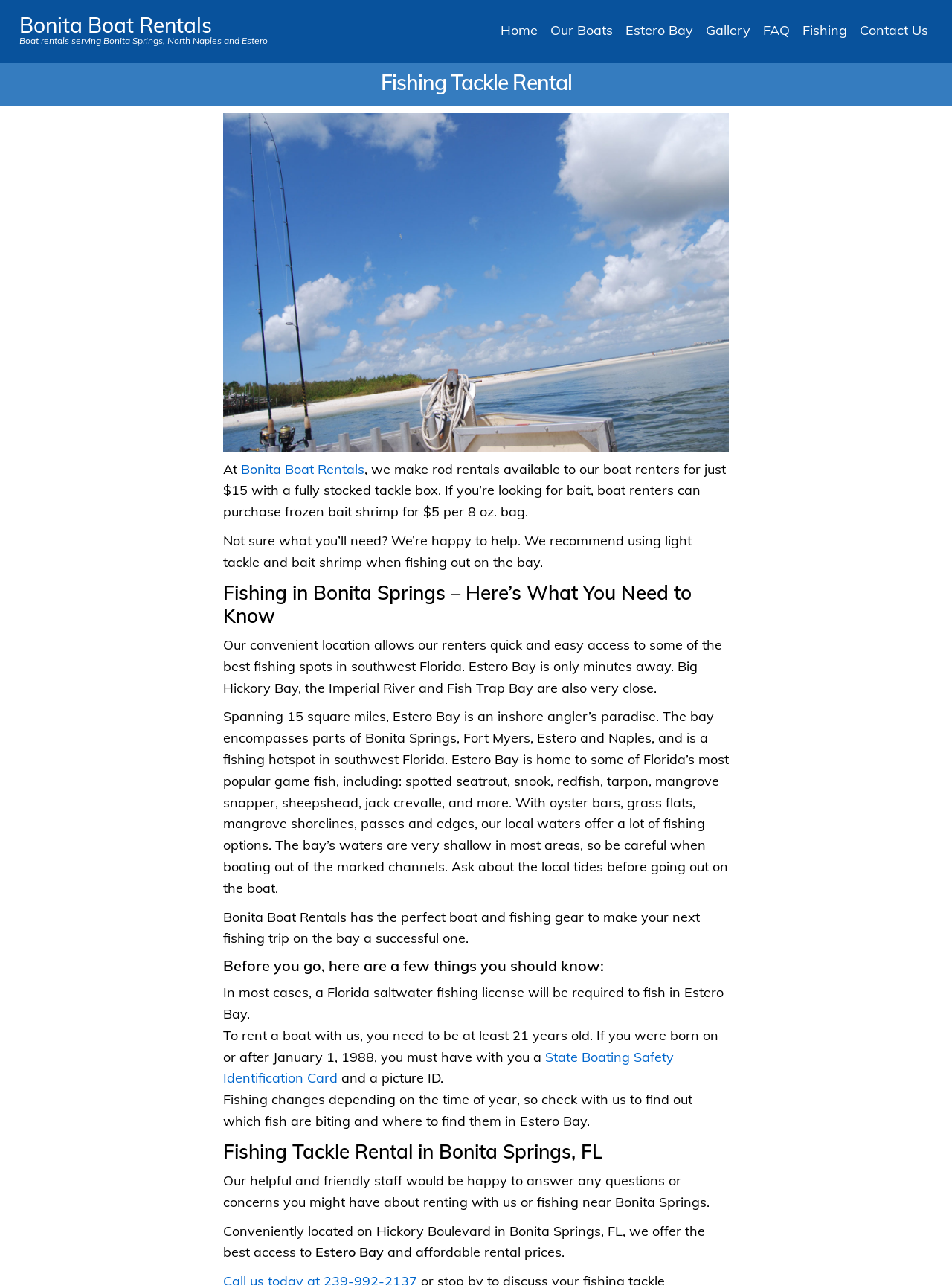Identify the bounding box coordinates of the clickable section necessary to follow the following instruction: "Click on 'State Boating Safety Identification Card'". The coordinates should be presented as four float numbers from 0 to 1, i.e., [left, top, right, bottom].

[0.234, 0.816, 0.708, 0.846]